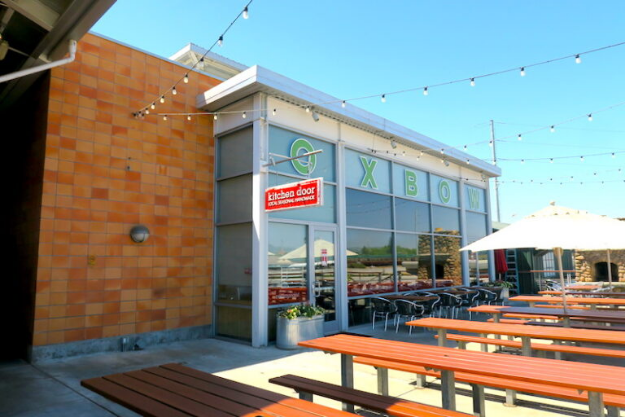What type of finishes do the benches have?
Using the details shown in the screenshot, provide a comprehensive answer to the question.

According to the caption, the benches in the outdoor seating area of the Oxbow Public Market have rustic wooden finishes, which suggests a natural and cozy atmosphere.